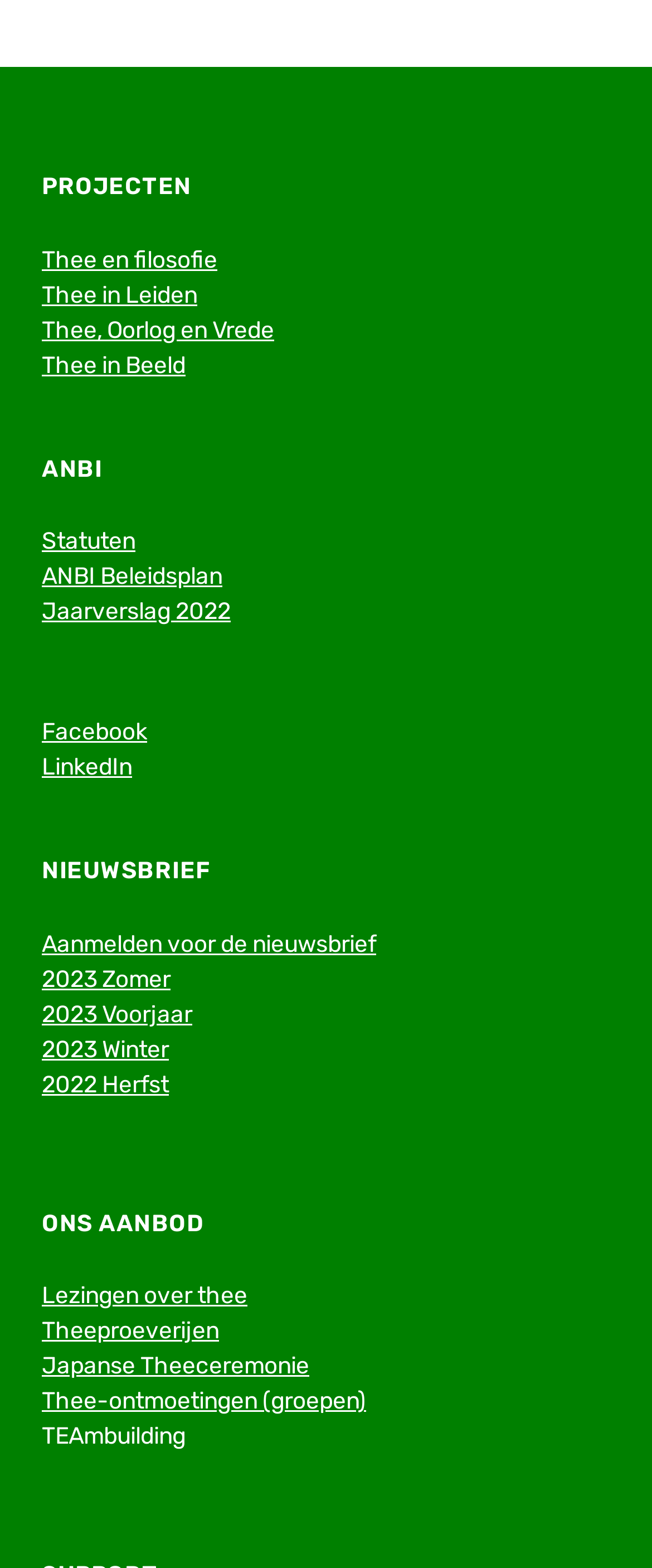Please find the bounding box coordinates of the clickable region needed to complete the following instruction: "Click on Thee en filosofie". The bounding box coordinates must consist of four float numbers between 0 and 1, i.e., [left, top, right, bottom].

[0.064, 0.156, 0.333, 0.175]